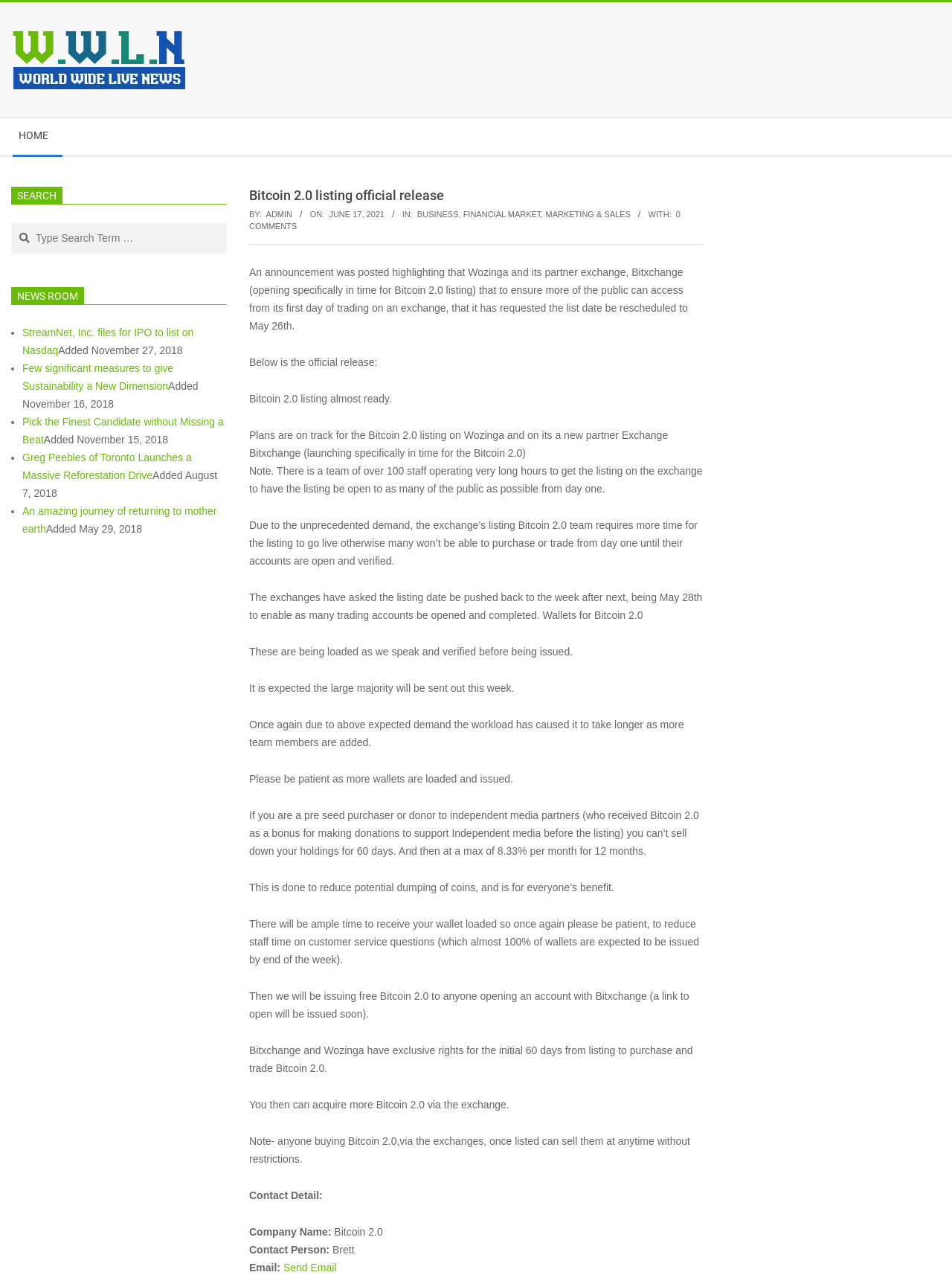Please find the bounding box coordinates in the format (top-left x, top-left y, bottom-right x, bottom-right y) for the given element description. Ensure the coordinates are floating point numbers between 0 and 1. Description: alt="World Wide Live News"

[0.012, 0.022, 0.195, 0.072]